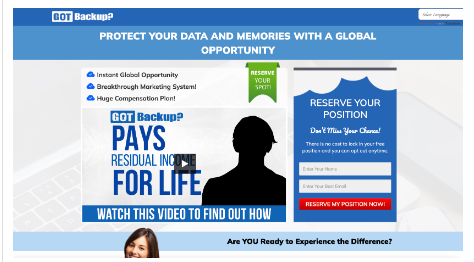Provide a thorough and detailed caption for the image.

The image presents a promotional banner for GotBackup, emphasizing its unique business opportunity within the context of Multi-Level Marketing (MLM). The banner features a bold and engaging message that reads "PROTECT YOUR DATA AND MEMORIES WITH A GLOBAL OPPORTUNITY," highlighting the advantages of using GotBackup’s services. 

The design showcases key features such as "Instant Global Opportunity," "Breakthrough Marketing System," and "Huge Compensation Plan," signaling the potential for affiliates to earn residual income. 

Additionally, the focal point of the image includes a call to action urging viewers to "RESERVE YOUR POSITION," indicating the urgency to get involved. The video invitation further emphasizes the dynamic nature of the offer, promising insights on how to leverage this opportunity. A visual element, likely representing an individual, adds a personal touch, making the initiative more relatable.

Overall, this image serves to attract potential affiliates by underscoring the benefits of joining GotBackup’s network and the chance for ongoing earnings.